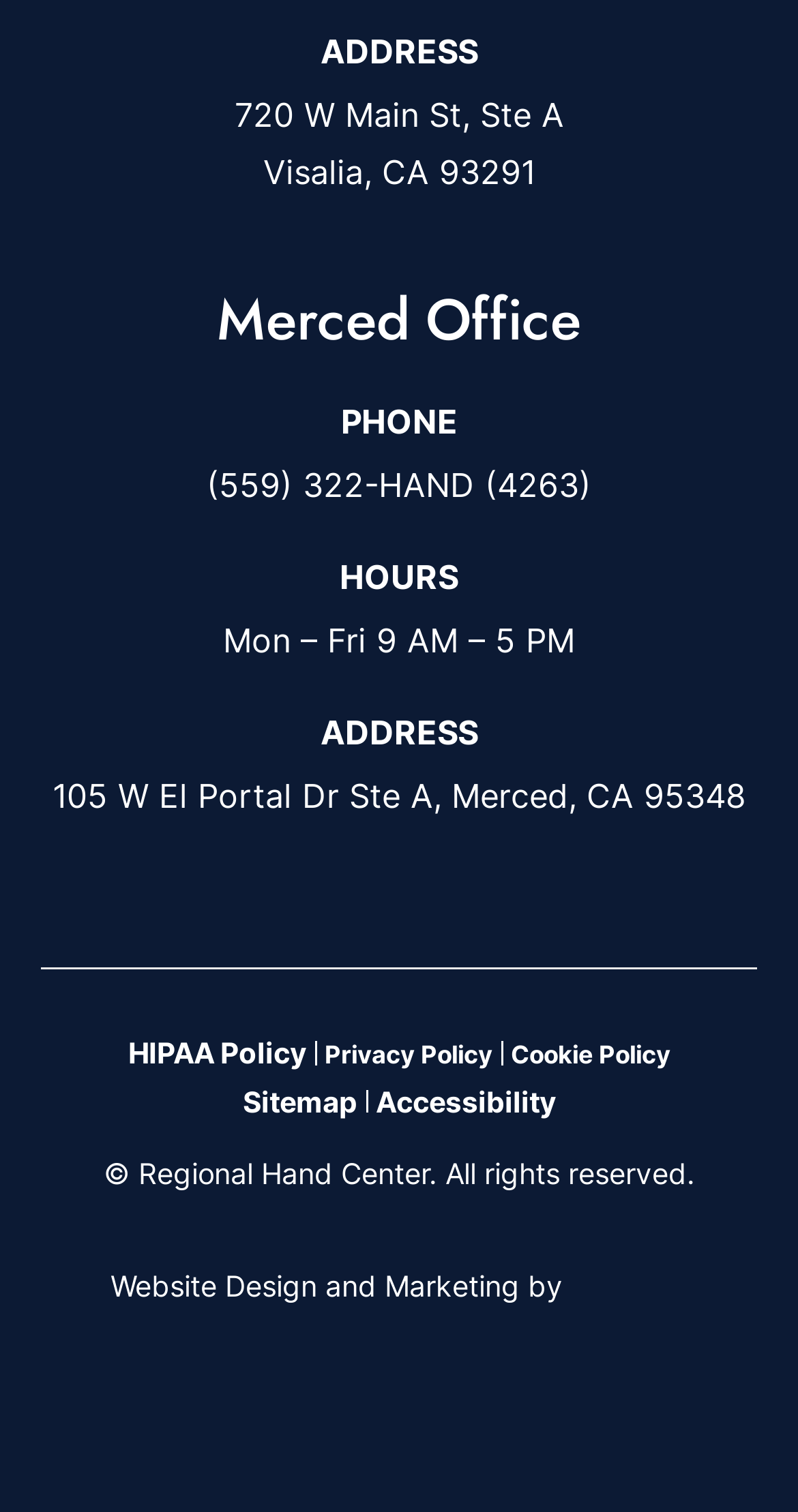Please identify the coordinates of the bounding box that should be clicked to fulfill this instruction: "Visit the website designer's page".

[0.705, 0.839, 0.862, 0.862]